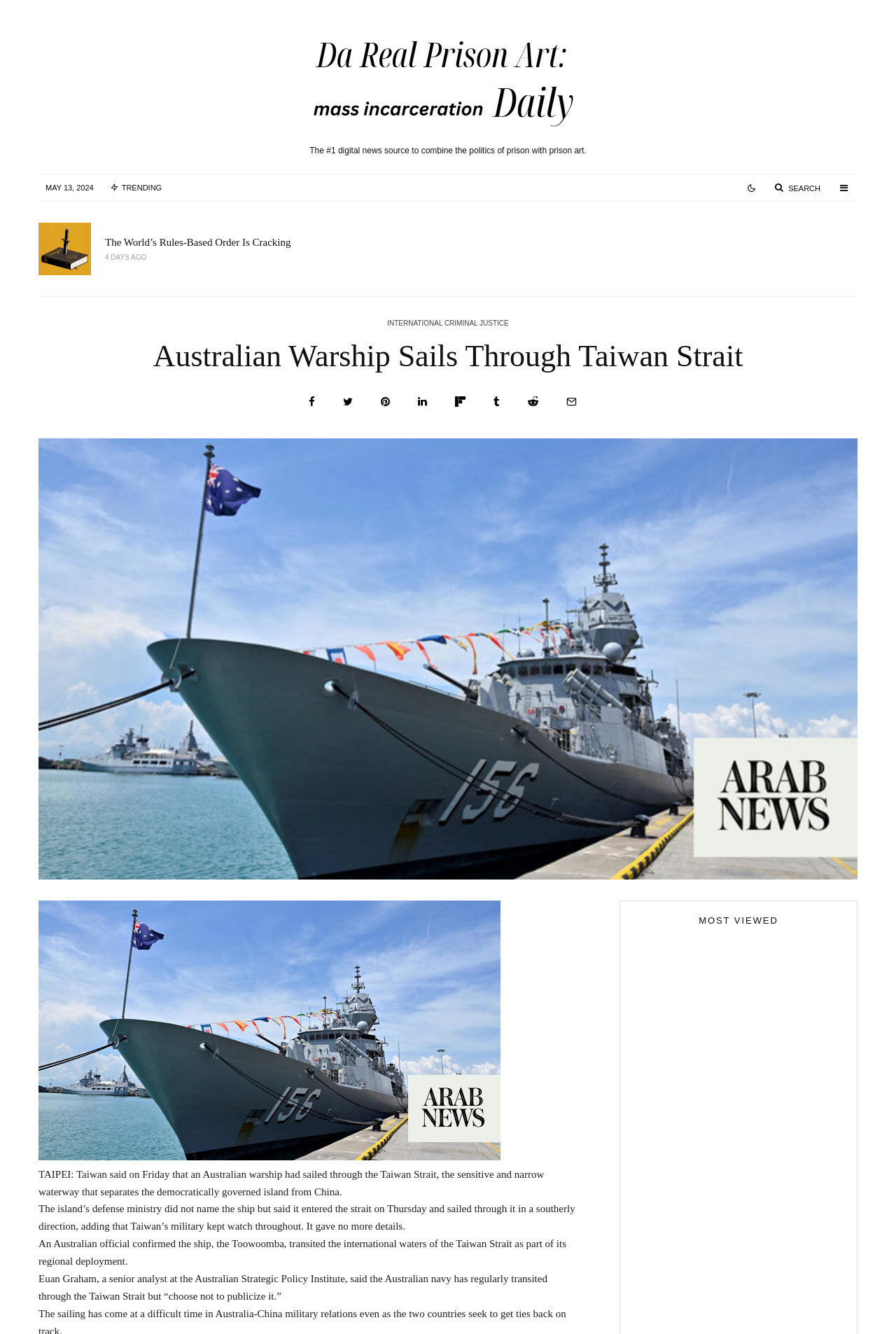Provide the bounding box coordinates in the format (top-left x, top-left y, bottom-right x, bottom-right y). All values are floating point numbers between 0 and 1. Determine the bounding box coordinate of the UI element described as: Justice system is working

[0.43, 0.177, 0.554, 0.186]